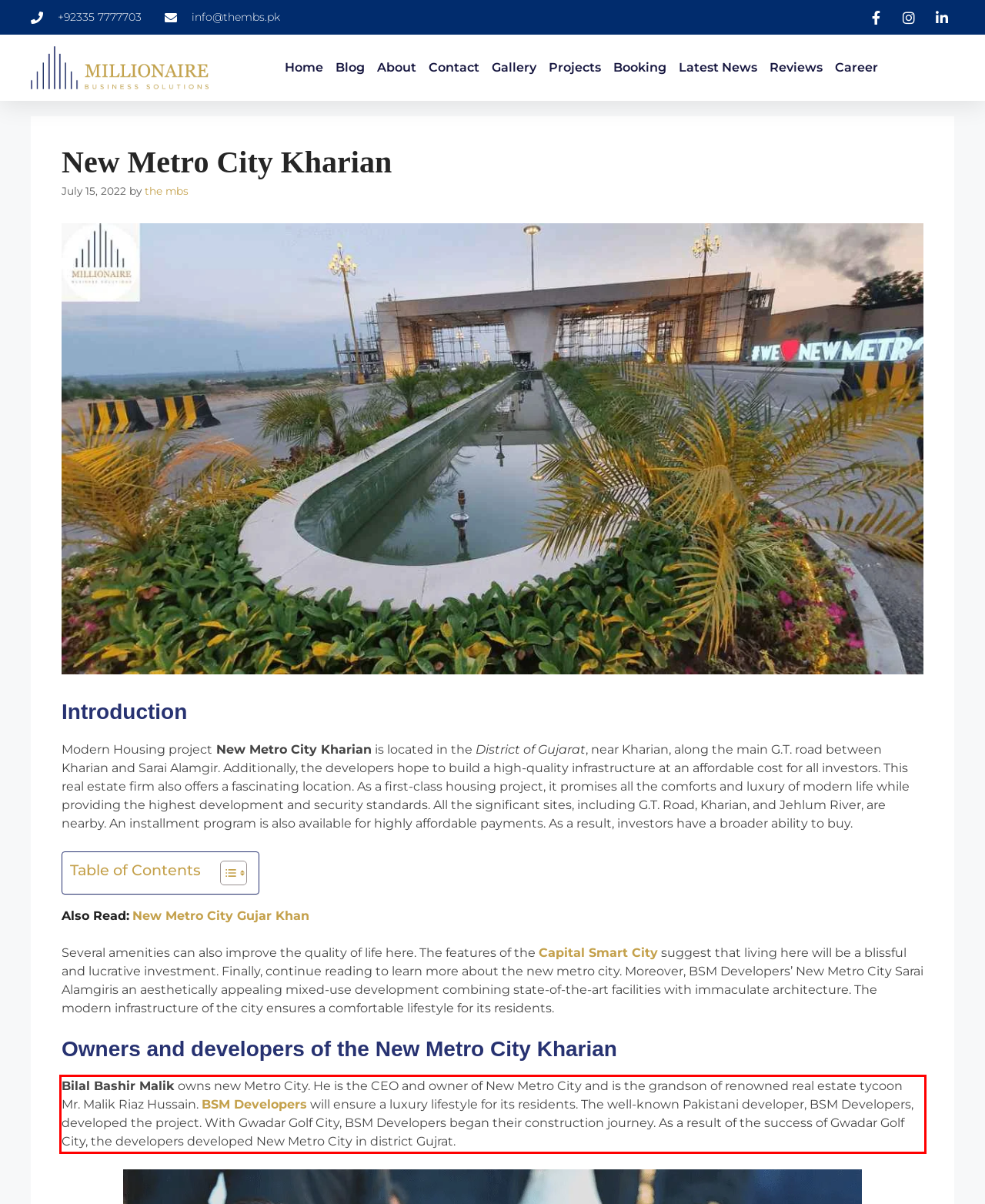You are presented with a screenshot containing a red rectangle. Extract the text found inside this red bounding box.

Bilal Bashir Malik owns new Metro City. He is the CEO and owner of New Metro City and is the grandson of renowned real estate tycoon Mr. Malik Riaz Hussain. BSM Developers will ensure a luxury lifestyle for its residents. The well-known Pakistani developer, BSM Developers, developed the project. With Gwadar Golf City, BSM Developers began their construction journey. As a result of the success of Gwadar Golf City, the developers developed New Metro City in district Gujrat.